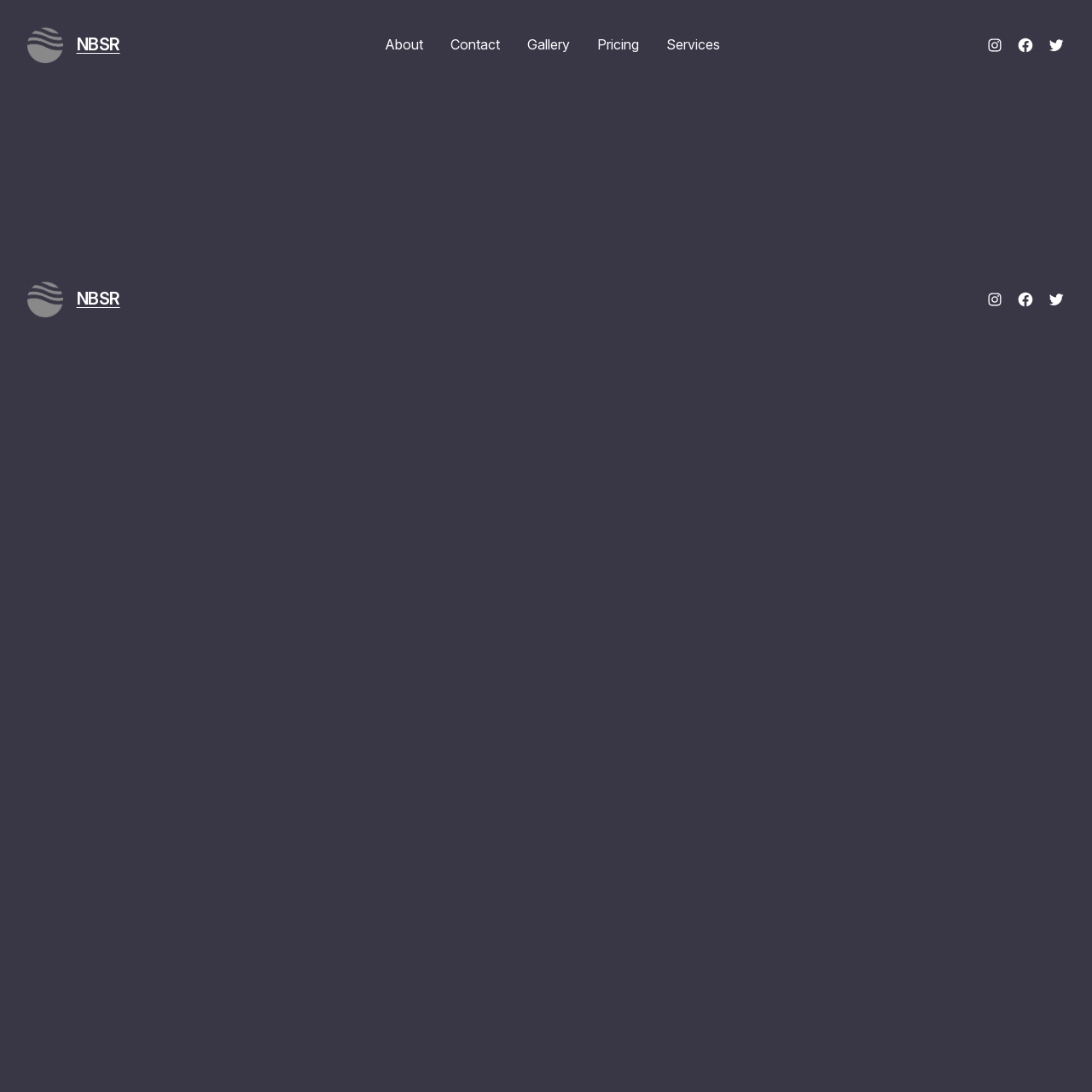Please specify the bounding box coordinates of the clickable region to carry out the following instruction: "check pricing". The coordinates should be four float numbers between 0 and 1, in the format [left, top, right, bottom].

[0.547, 0.031, 0.585, 0.051]